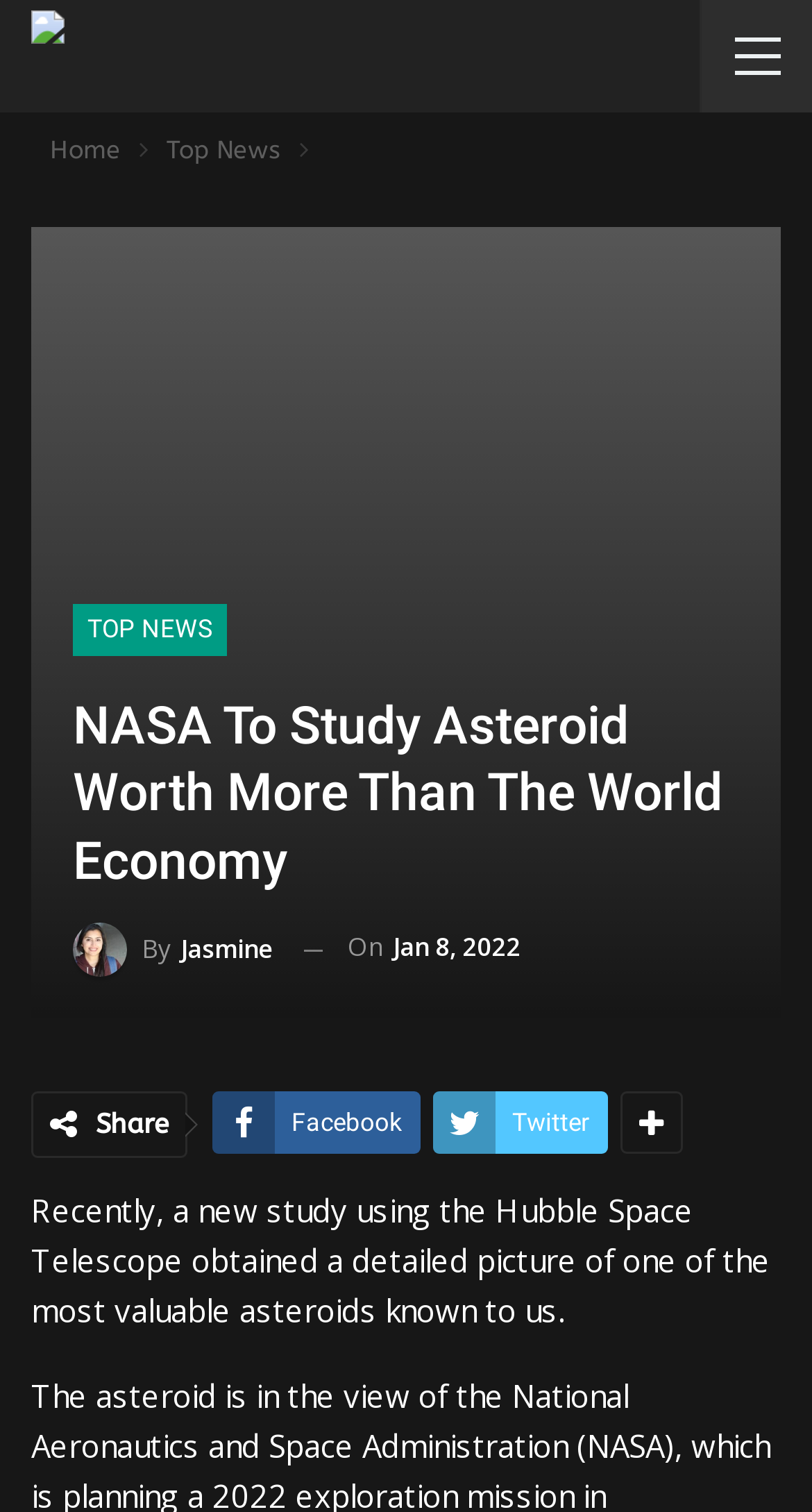What is the category of the current news?
Answer the question with as much detail as possible.

I determined the category of the current news by looking at the breadcrumbs navigation section, which has a link 'Top News' that is currently active, indicating that the current news belongs to this category.